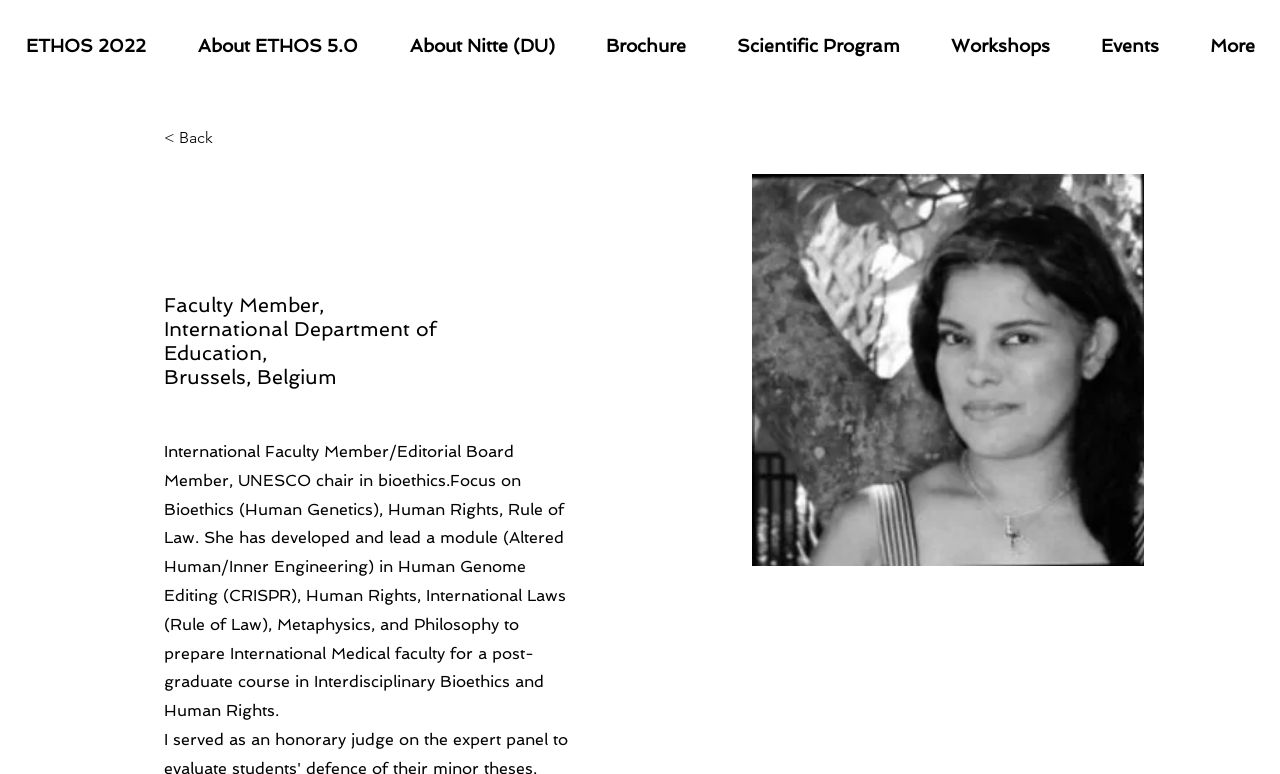Please provide a detailed answer to the question below by examining the image:
What is the name of the faculty member?

I determined the answer by looking at the heading element with the text 'Prof. Dr. Shanthi Van Zeebroeck' which is a prominent element on the page, indicating that it is the main subject of the page.